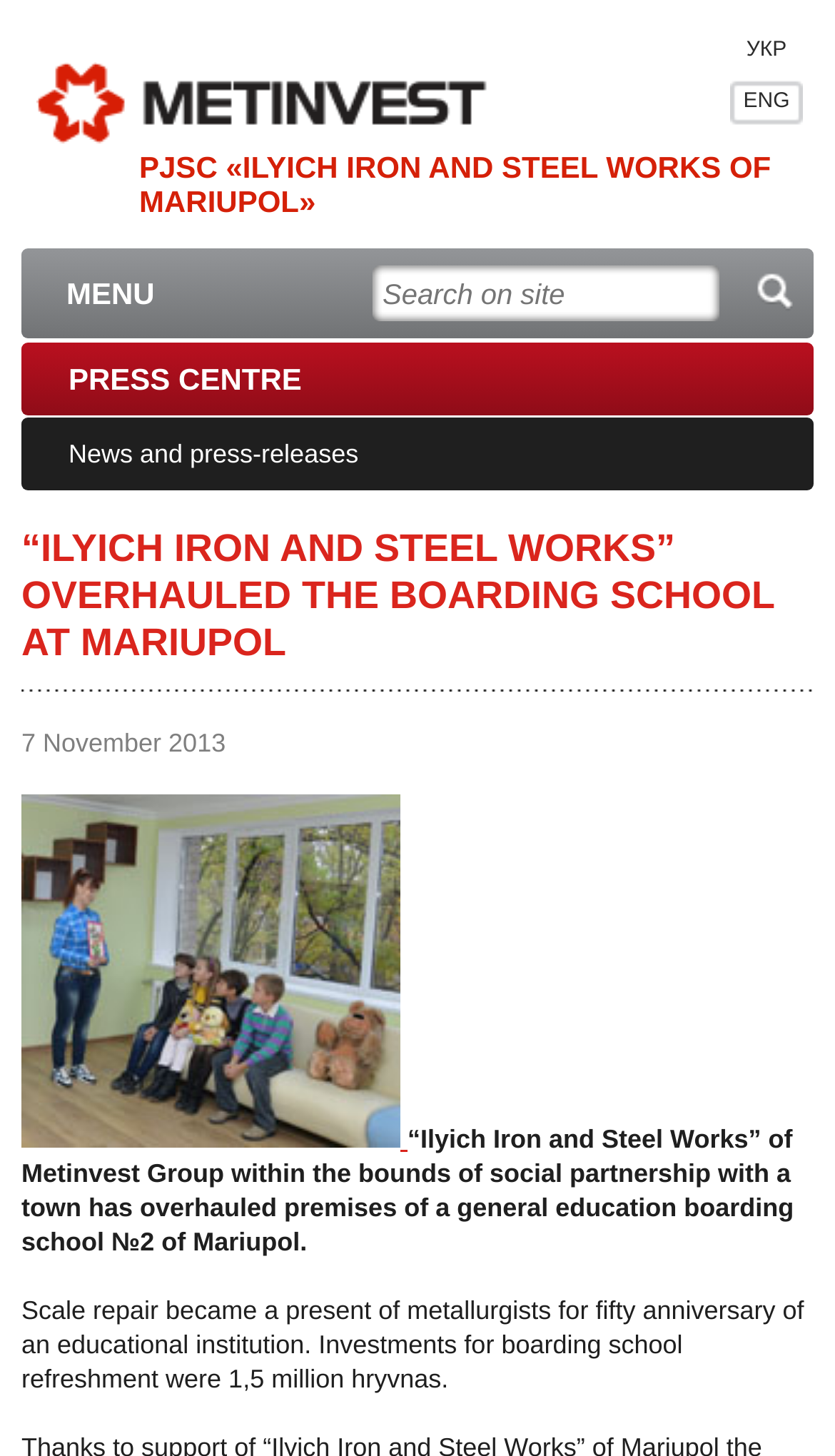How much was invested in the boarding school refreshment?
Answer the question with a thorough and detailed explanation.

The investment amount can be found in the static text element 'Investments for boarding school refreshment were 1,5 million hryvnas.' at the bottom of the webpage.